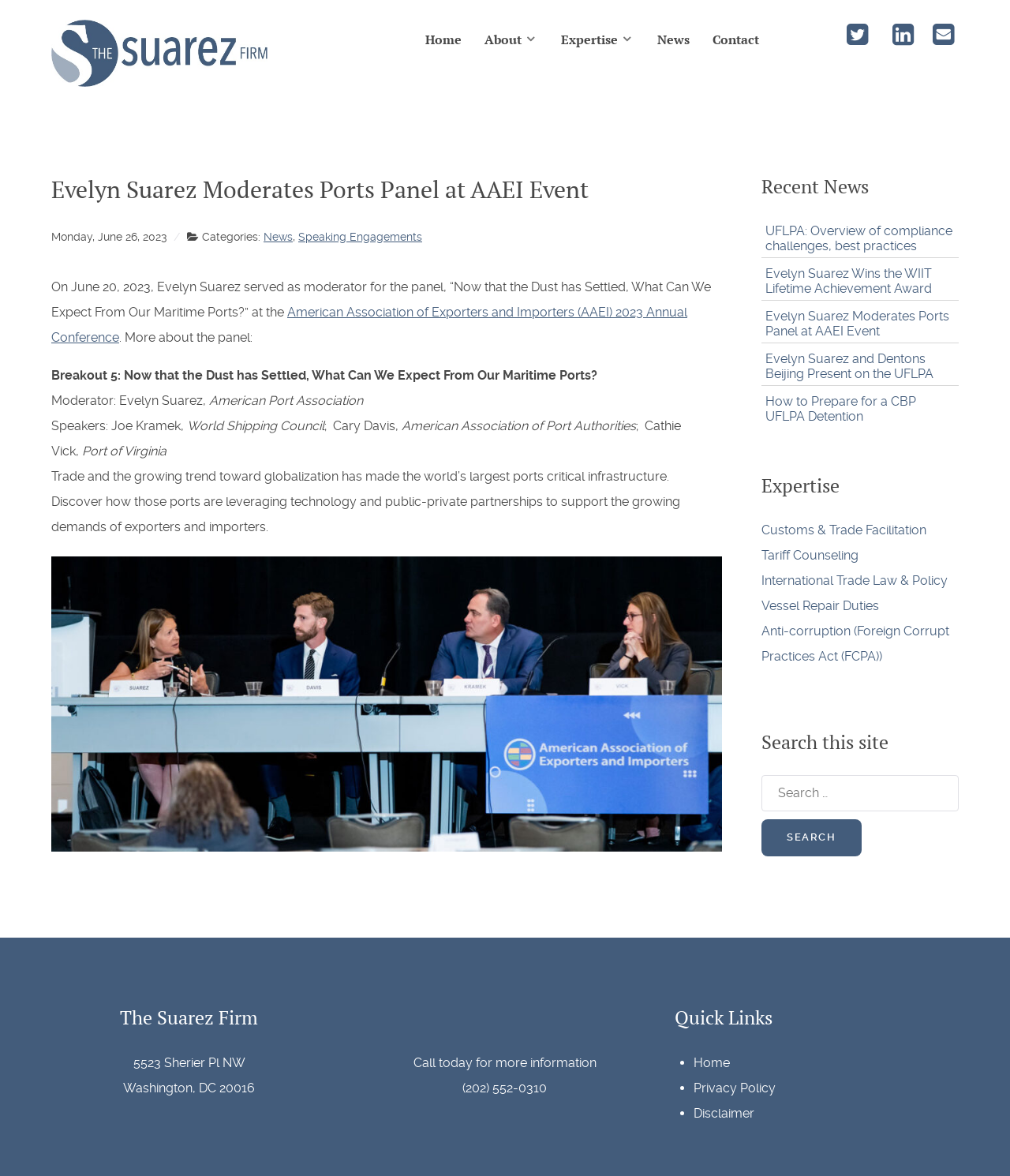What is the topic of the article?
Could you please answer the question thoroughly and with as much detail as possible?

I determined the topic of the article by reading the heading 'Evelyn Suarez Moderates Ports Panel at AAEI Event' and the text that follows, which discusses the ports panel at the American Association of Exporters and Importers (AAEI) 2023 Annual Conference.